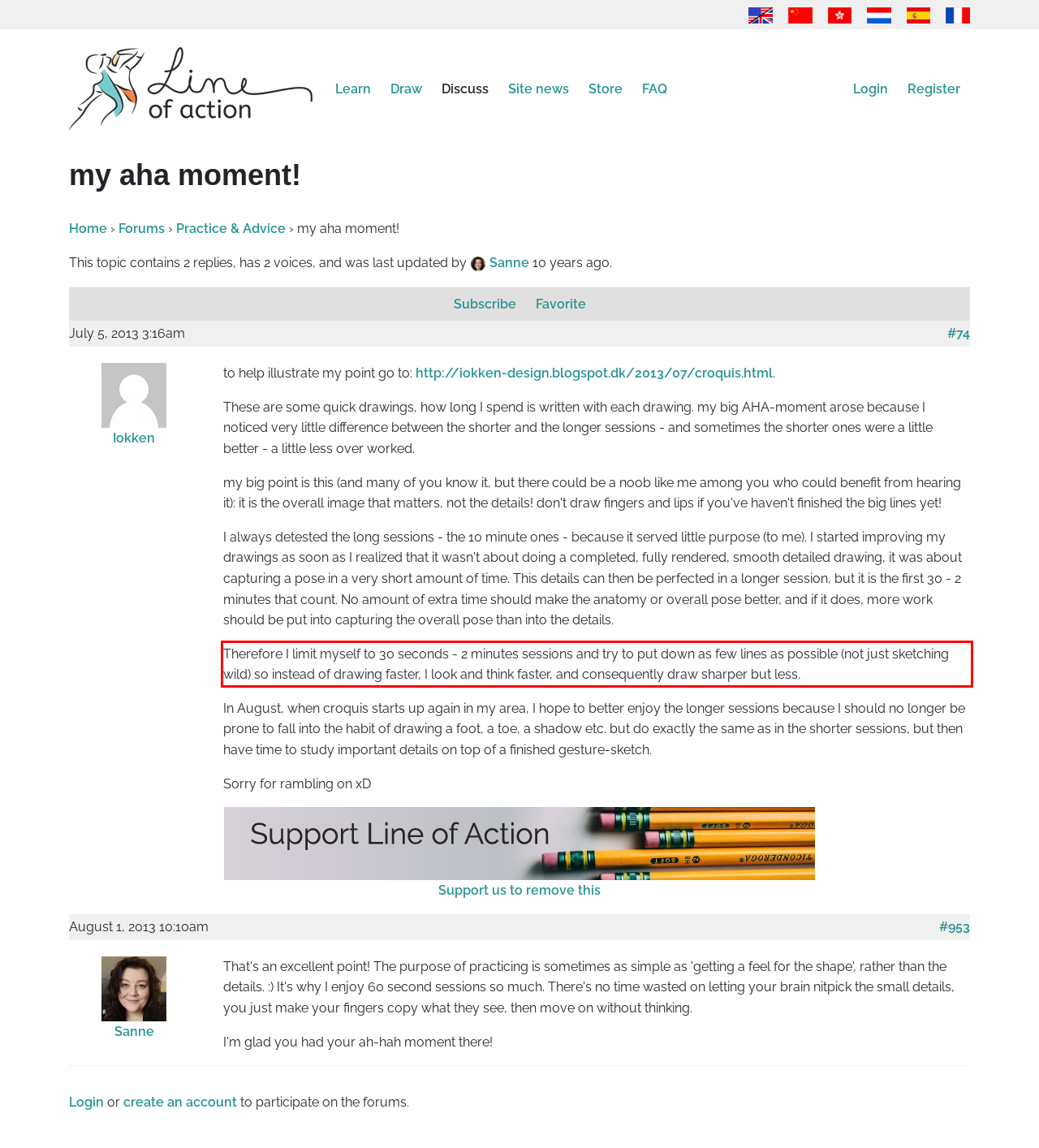From the given screenshot of a webpage, identify the red bounding box and extract the text content within it.

Therefore I limit myself to 30 seconds - 2 minutes sessions and try to put down as few lines as possible (not just sketching wild) so instead of drawing faster, I look and think faster, and consequently draw sharper but less.